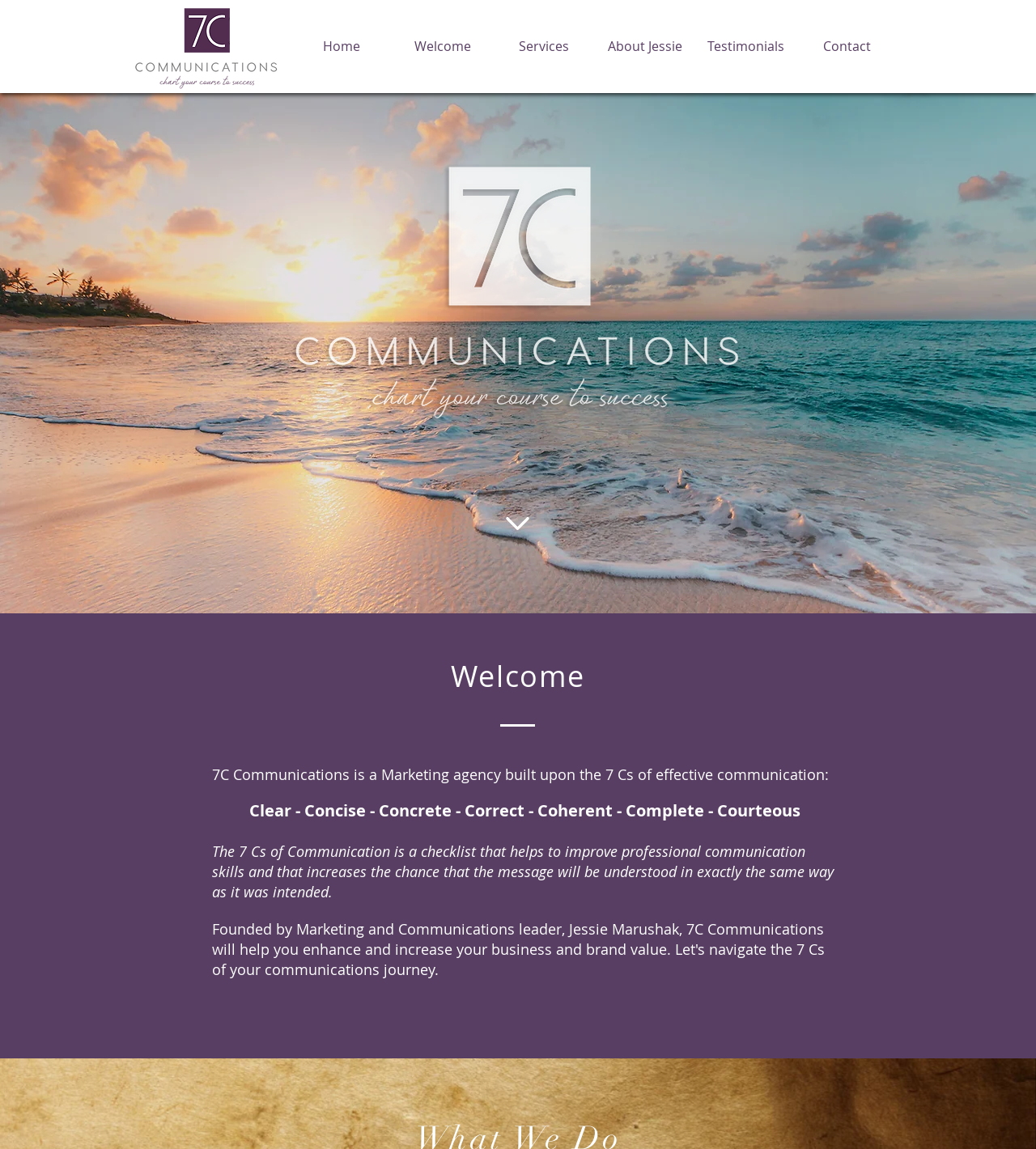Please determine the main heading text of this webpage.

What We Do